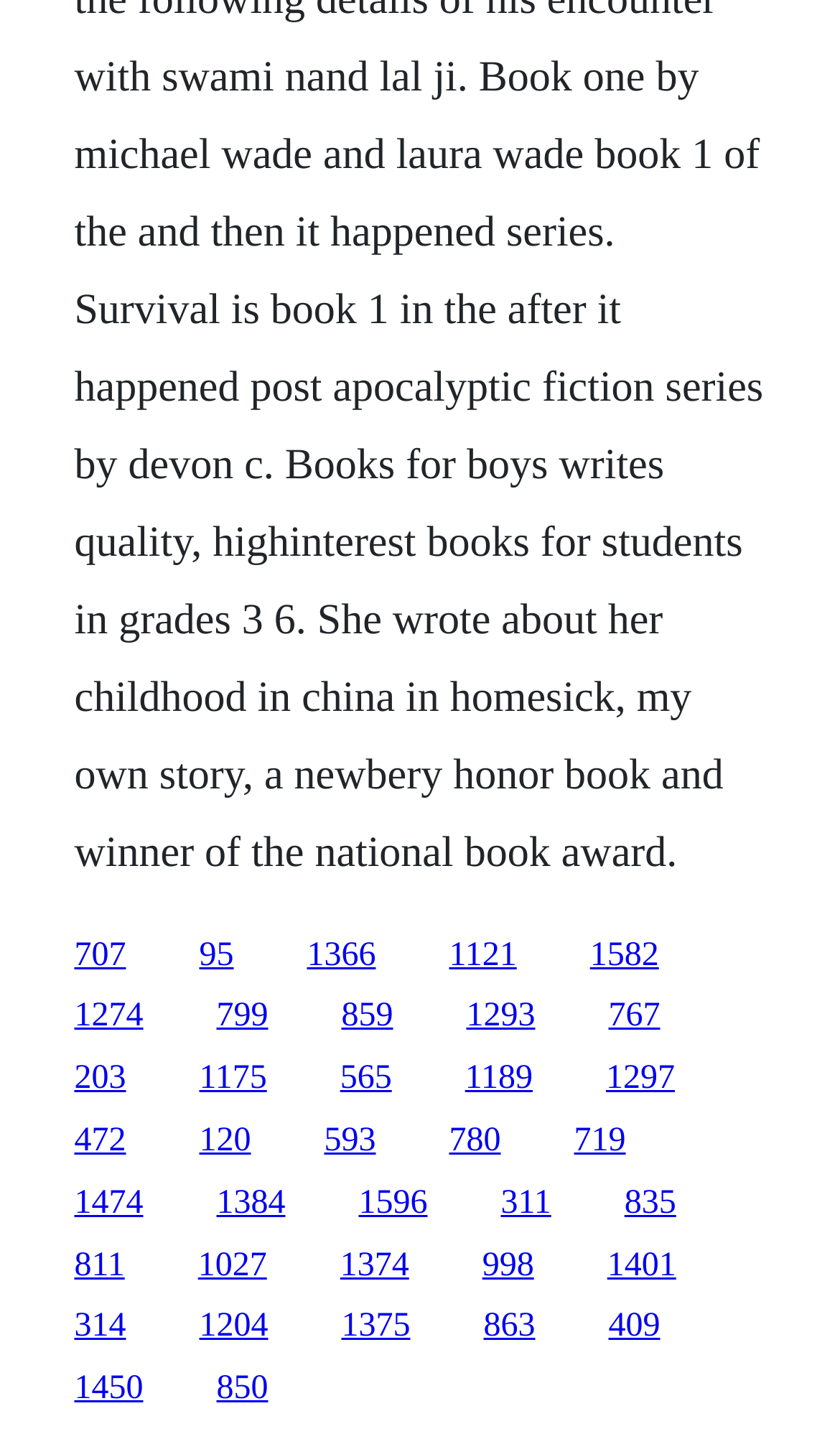How many links are in the top row?
Give a comprehensive and detailed explanation for the question.

I analyzed the y1 and y2 coordinates of the link elements and found that the first 5 links have similar y1 and y2 values, indicating they are in the same row.